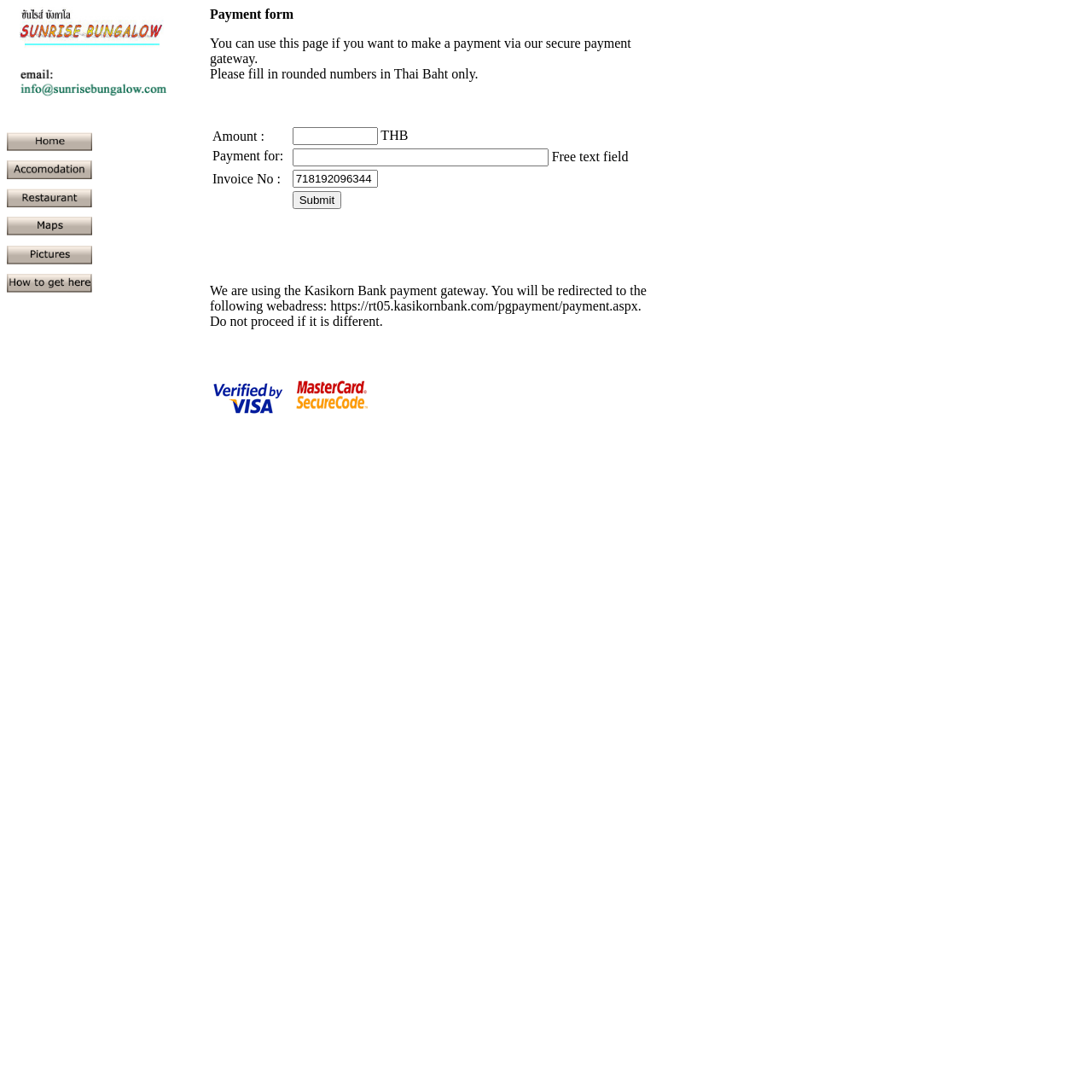Examine the image and give a thorough answer to the following question:
What information is required to complete the payment?

The payment form requires the user to fill in the amount, payment for, and invoice number in order to complete the transaction. These fields are marked as required and must be filled in before submitting the payment.